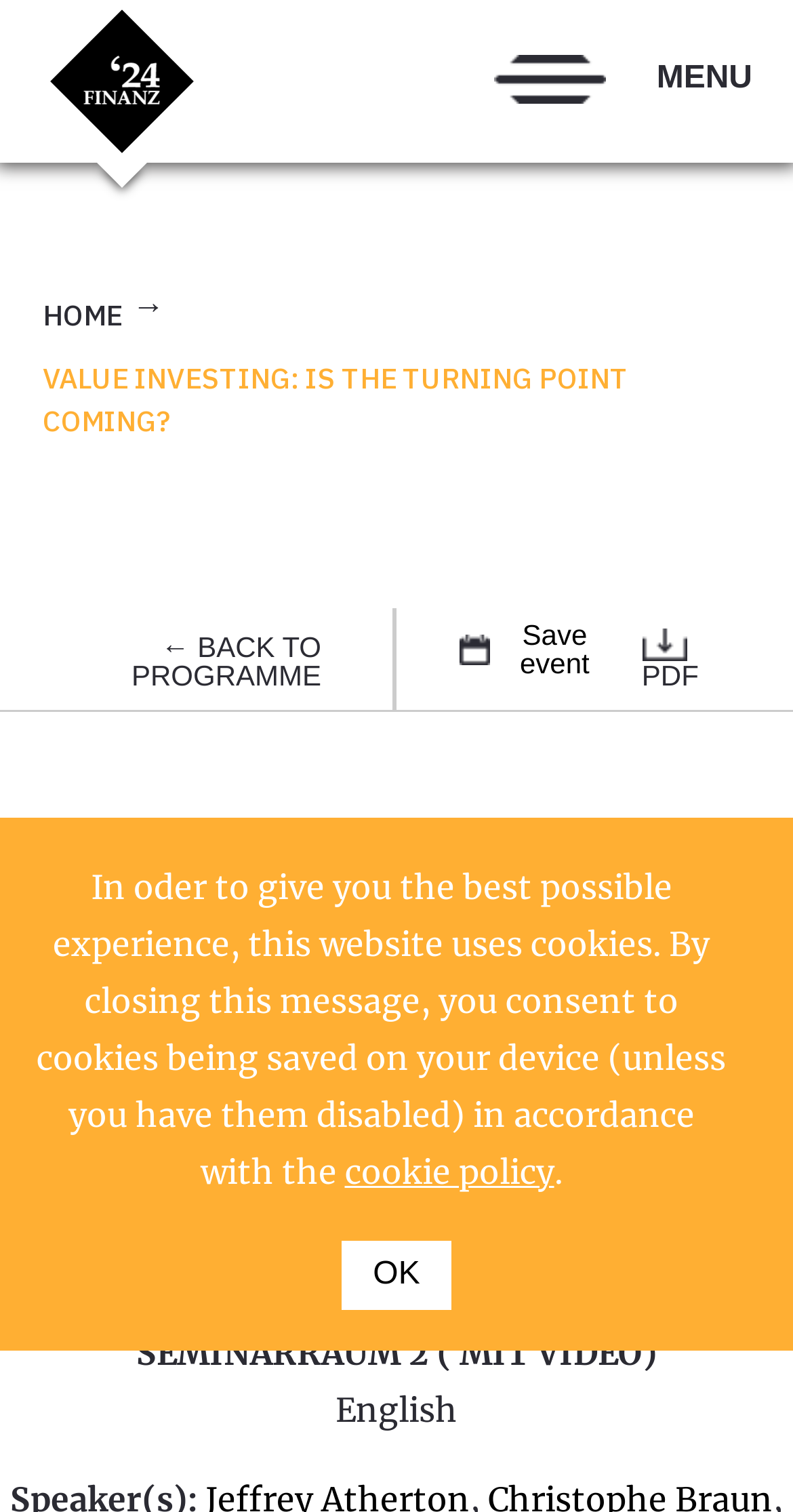Provide a comprehensive caption for the webpage.

The webpage appears to be an event page for a financial conference, specifically focused on value investing. At the top left, there is a small Finanzmesse logo, and next to it, a menu icon link. 

Below the logo, there are navigation links, including "HOME" on the left and an arrow pointing to the right. The title "VALUE INVESTING: IS THE TURNING POINT COMING?" is prominently displayed in the top section of the page.

Further down, there is a section with a "Save event" button and a link to go back to the program. On the right side of this section, there is a link to download a PDF, accompanied by a small icon.

The main content of the page starts with a heading that repeats the title of the event. Below this, there are details about the event, including the date, time, location, and language. 

At the bottom of the page, there is a message about the website's use of cookies, with a link to the cookie policy and an "OK" button to consent to the use of cookies.